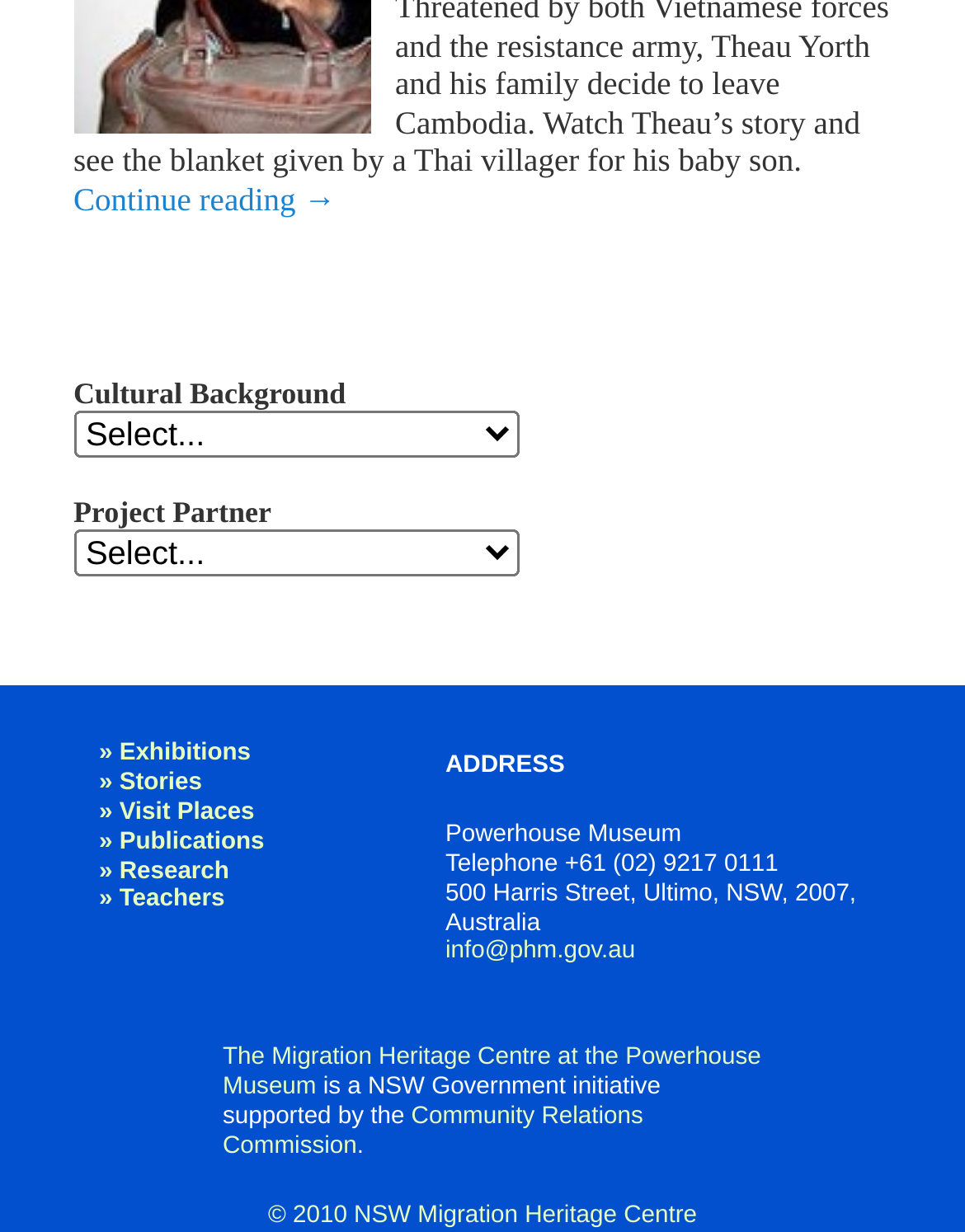Please determine the bounding box coordinates of the element's region to click in order to carry out the following instruction: "Click on 'Theau Yorth'". The coordinates should be four float numbers between 0 and 1, i.e., [left, top, right, bottom].

[0.076, 0.134, 0.448, 0.164]